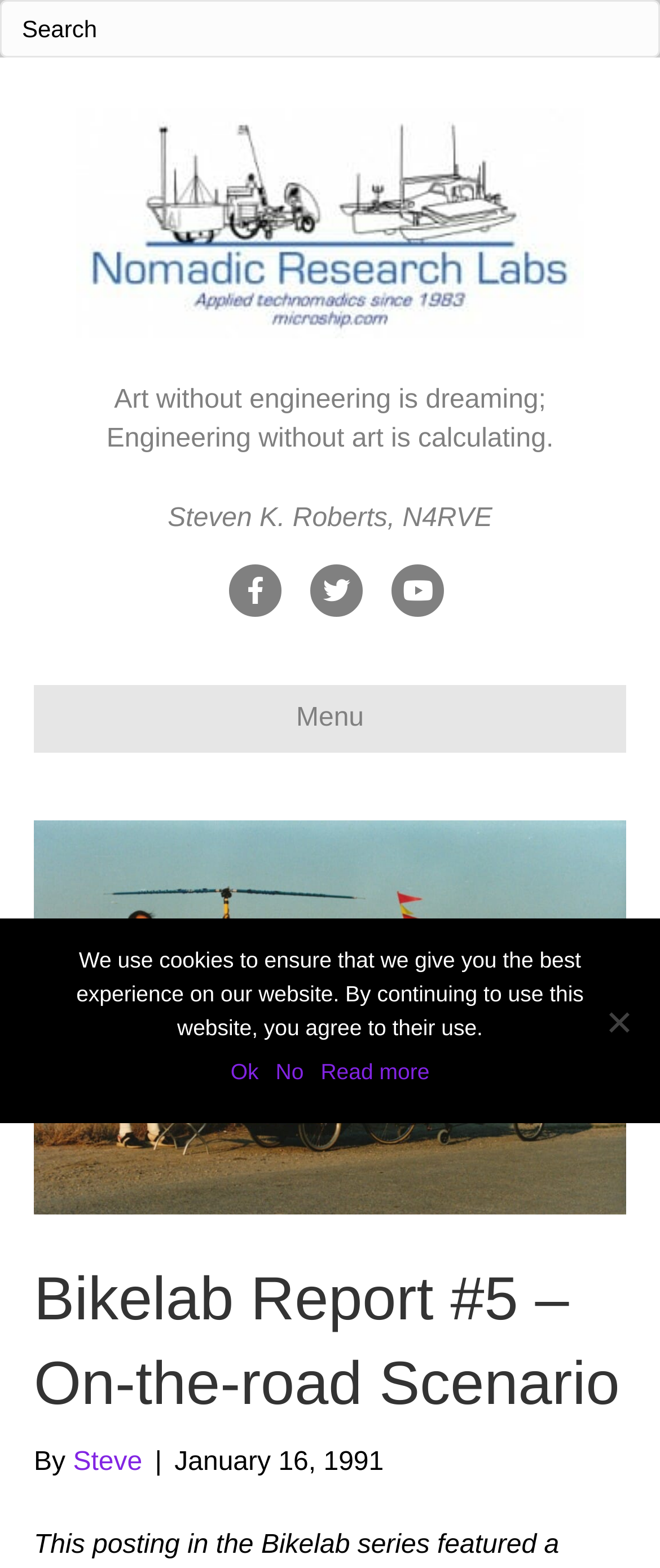Offer a detailed explanation of the webpage layout and contents.

The webpage is a report from Nomadic Research Labs, titled "Bikelab Report #5 - On-the-road Scenario". At the top, there is a search bar with a search icon, spanning the entire width of the page. Below the search bar, there is a link to Nomadic Research Labs, accompanied by an image of the same name.

On the left side of the page, there are two quotes: "Art without engineering is dreaming;" and "Engineering without art is calculating." These quotes are followed by the name "Steven K. Roberts, N4RVE". Below the name, there are three social media links: Facebook, Twitter, and Youtube.

On the right side of the page, there is a navigation menu with a button labeled "Menu". When clicked, the menu expands to reveal a header with the title "Bikelab Report #5 – On-the-road Scenario". Below the title, there is a byline with the author's name "Steve" and the date "January 16, 1991".

At the bottom of the page, there is a cookie notice dialog with a message explaining the use of cookies on the website. The dialog has three buttons: "Ok", "No", and "Read more". There is also a "No" button located at the bottom right corner of the page, which seems to be a separate element from the cookie notice dialog.